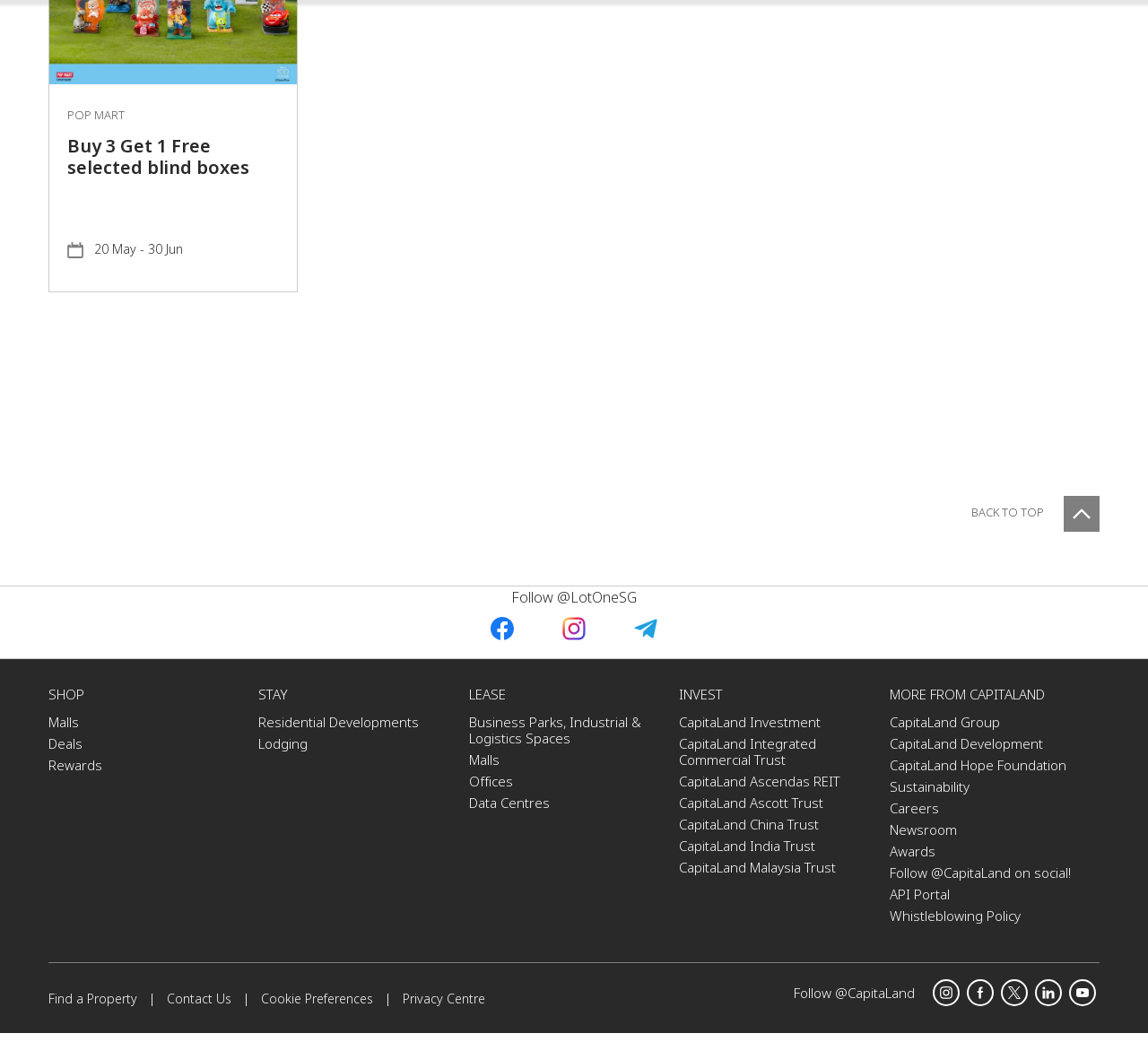What is the date range for the promotion?
Please interpret the details in the image and answer the question thoroughly.

The date range is mentioned in the description list detail '20 May - 30 Jun' which is a child element of the description list term, indicating that the promotion is valid from 20 May to 30 Jun.